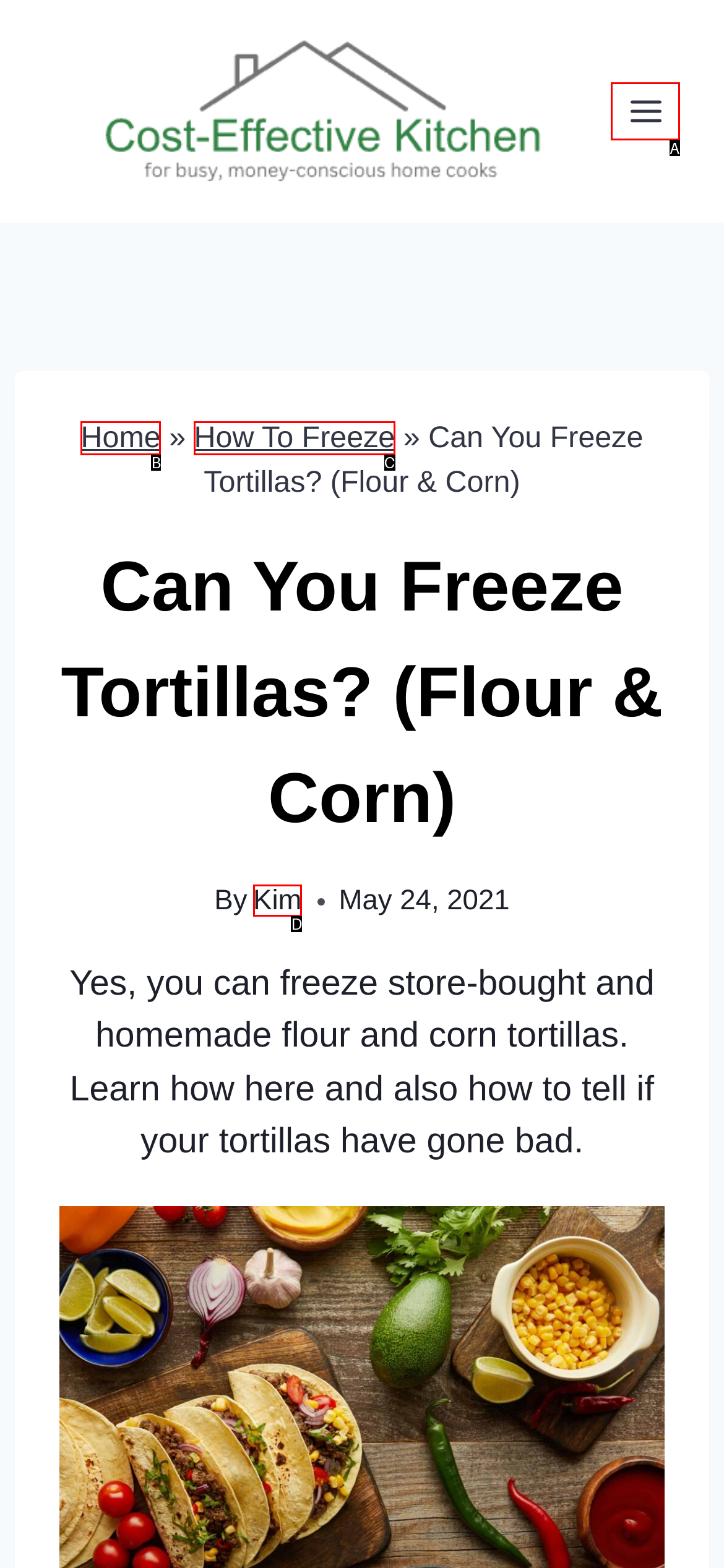Given the description: Toggle Menu
Identify the letter of the matching UI element from the options.

A